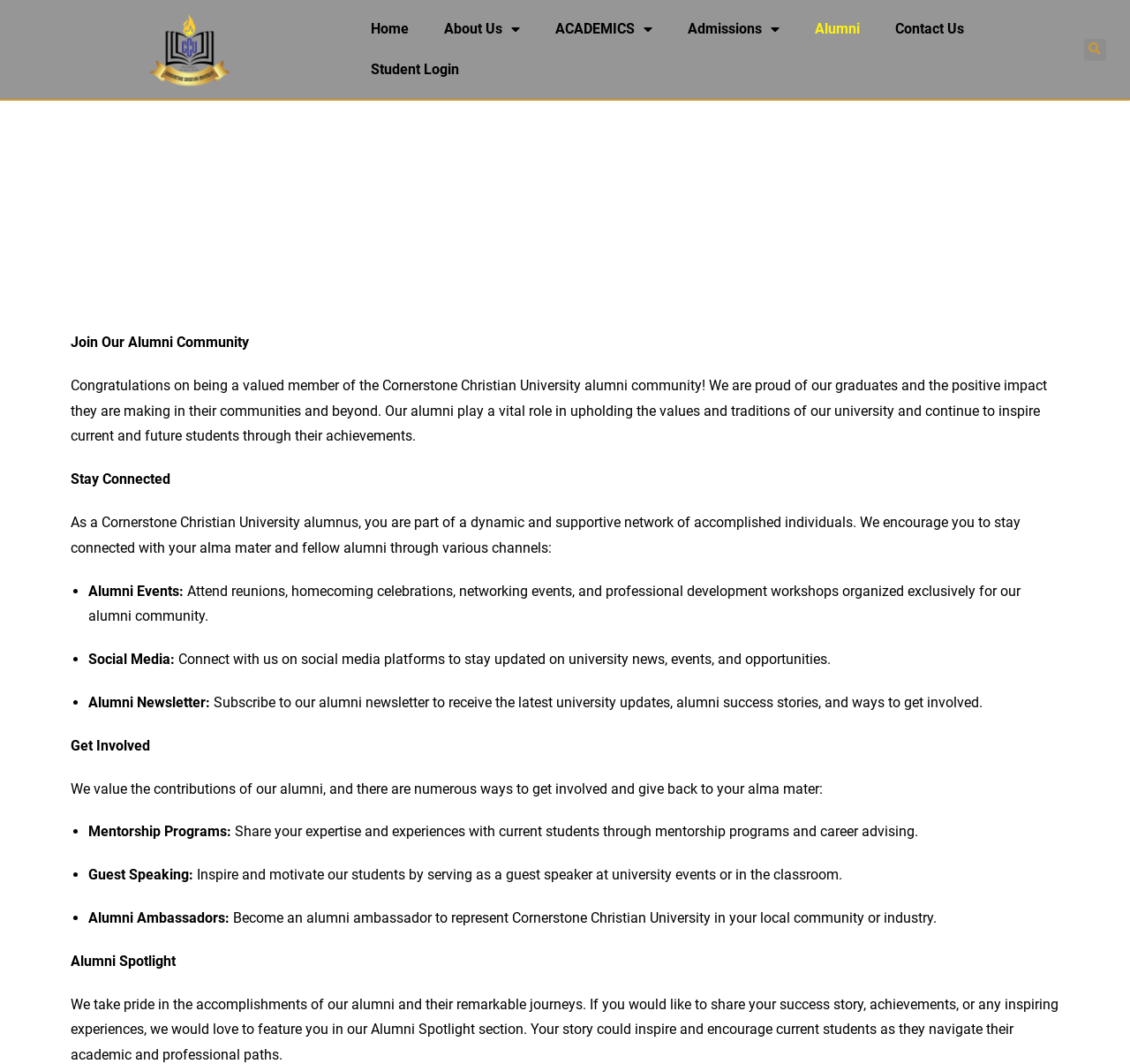What is the tone of the webpage?
Using the image as a reference, answer the question with a short word or phrase.

Welcoming and encouraging